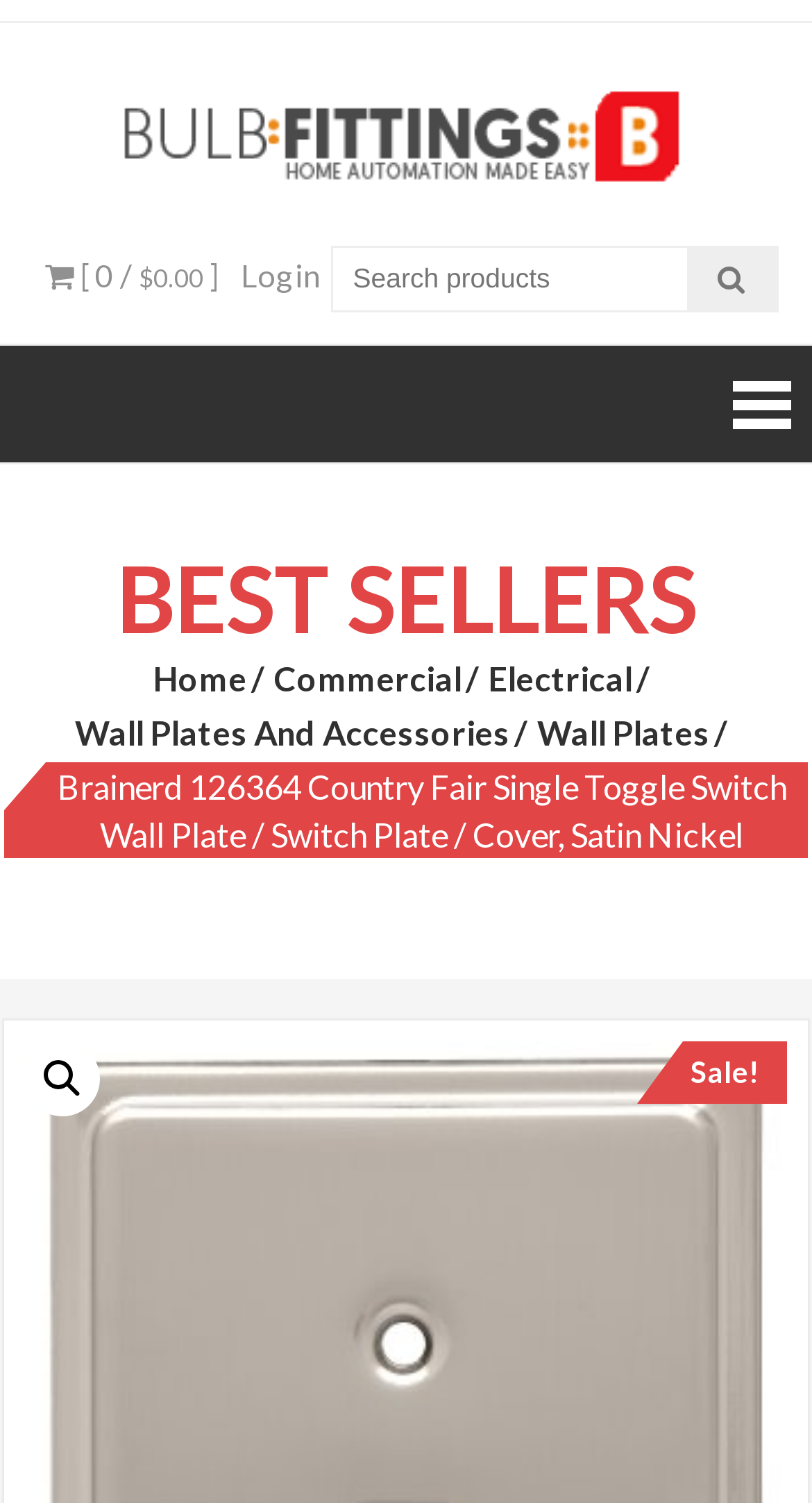What is the product name?
Using the image, respond with a single word or phrase.

Brainerd 126364 Country Fair Single Toggle Switch Wall Plate